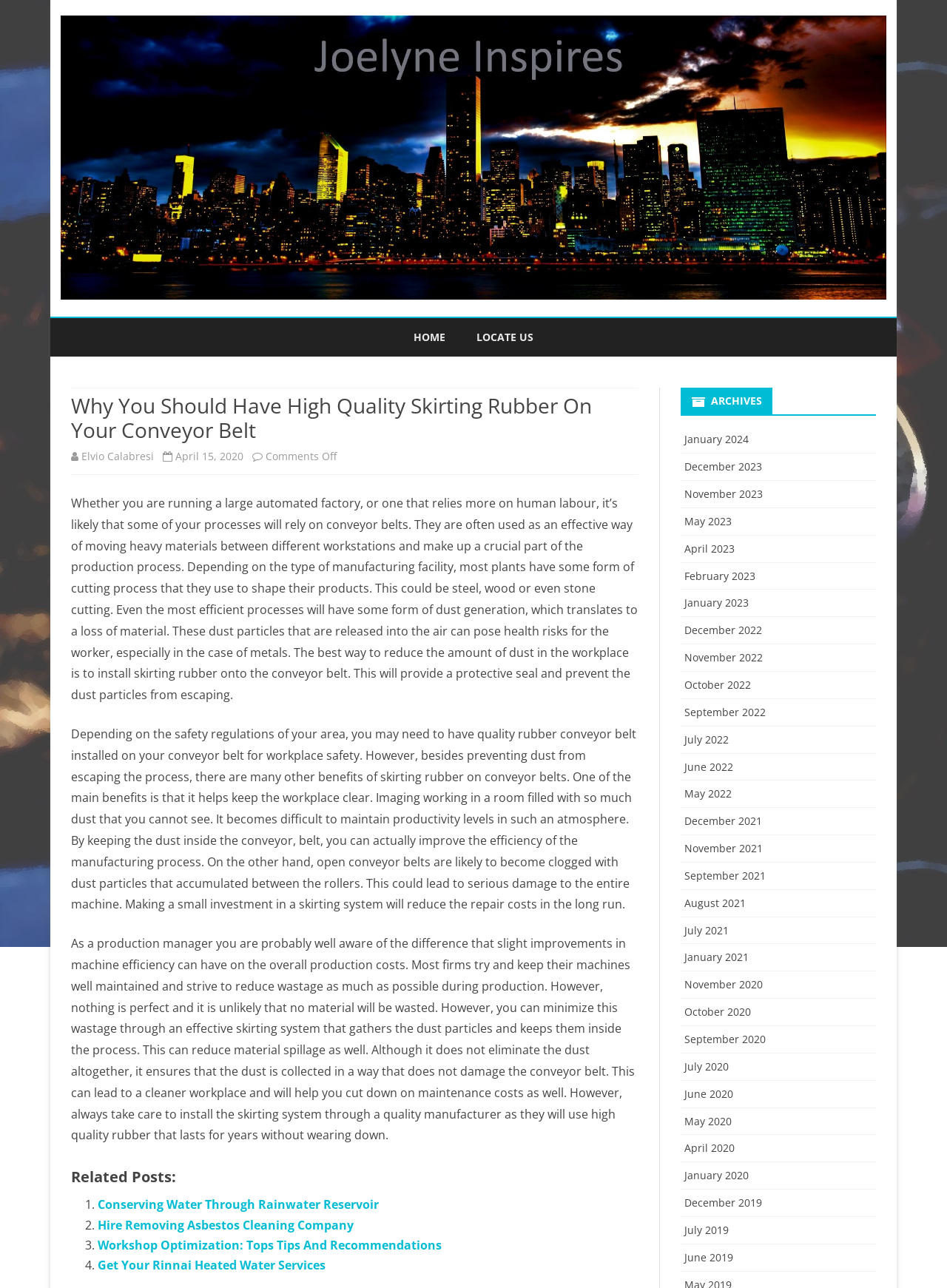Please find the bounding box coordinates of the clickable region needed to complete the following instruction: "Read the article 'Why You Should Have High Quality Skirting Rubber On Your Conveyor Belt'". The bounding box coordinates must consist of four float numbers between 0 and 1, i.e., [left, top, right, bottom].

[0.075, 0.306, 0.674, 0.344]